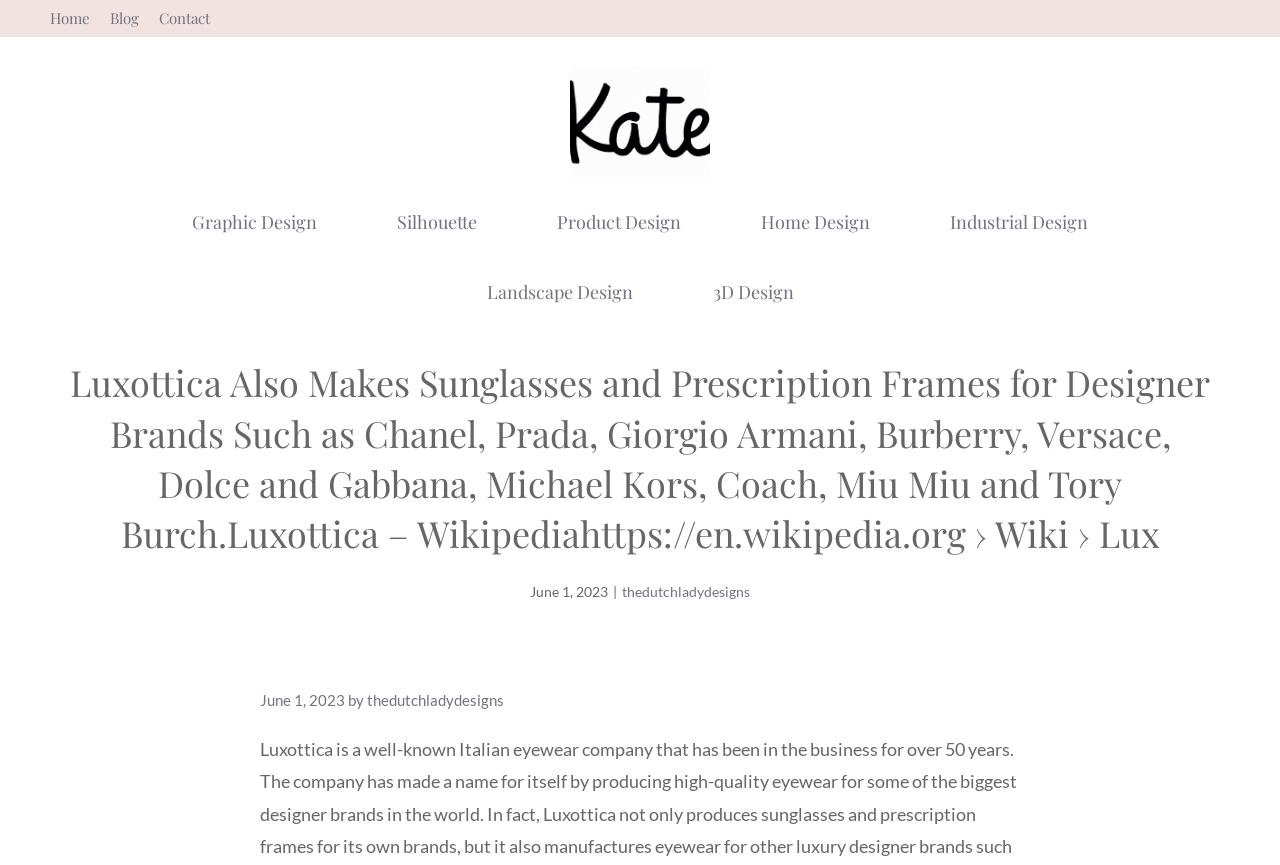Identify and provide the title of the webpage.

Luxottica Also Makes Sunglasses and Prescription Frames for Designer Brands Such as Chanel, Prada, Giorgio Armani, Burberry, Versace, Dolce and Gabbana, Michael Kors, Coach, Miu Miu and Tory Burch.Luxottica – Wikipediahttps://en.wikipedia.org › Wiki › Lux